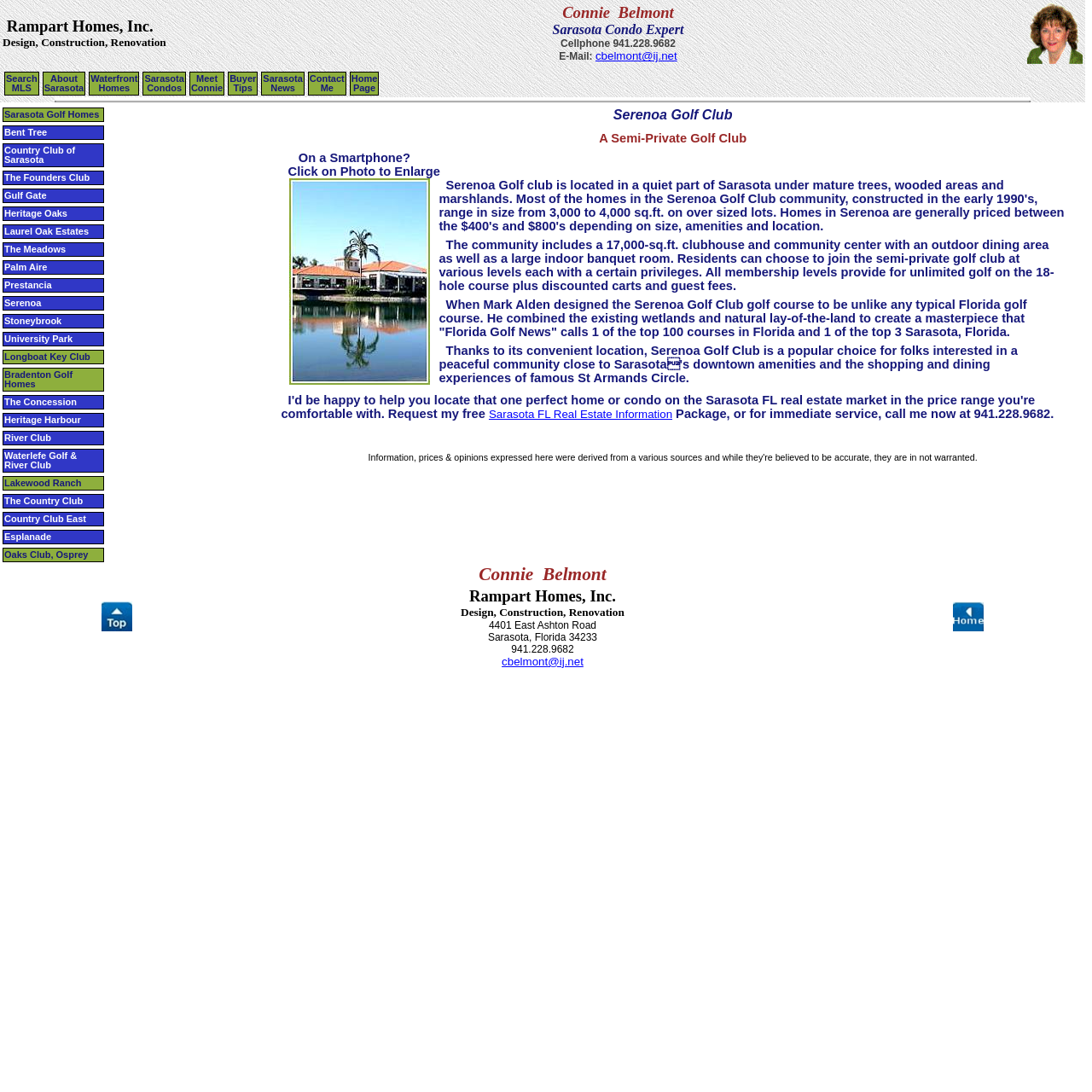Your task is to find and give the main heading text of the webpage.

Serenoa Golf Club